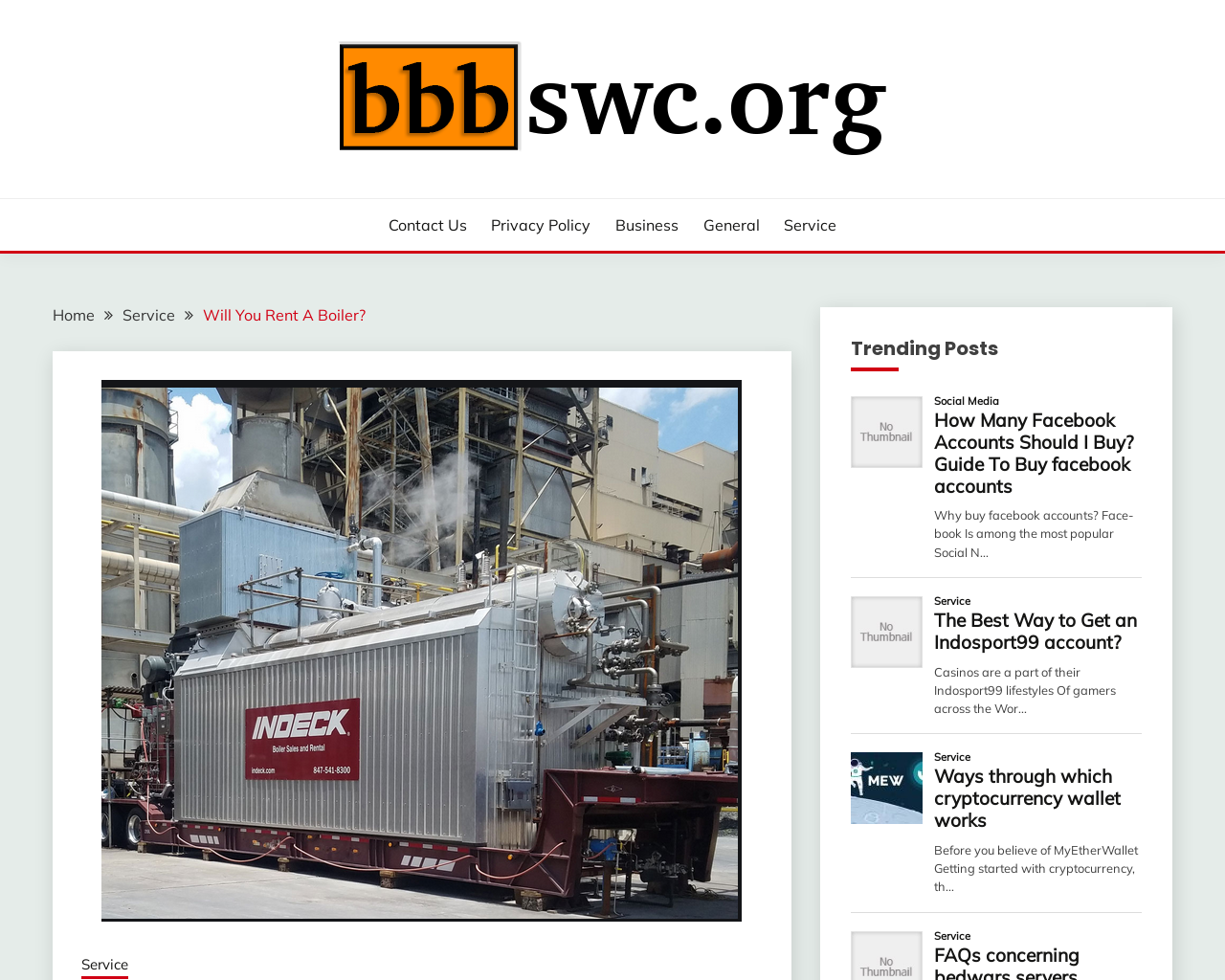Locate the bounding box of the UI element described by: "Contact Us" in the given webpage screenshot.

[0.317, 0.218, 0.381, 0.241]